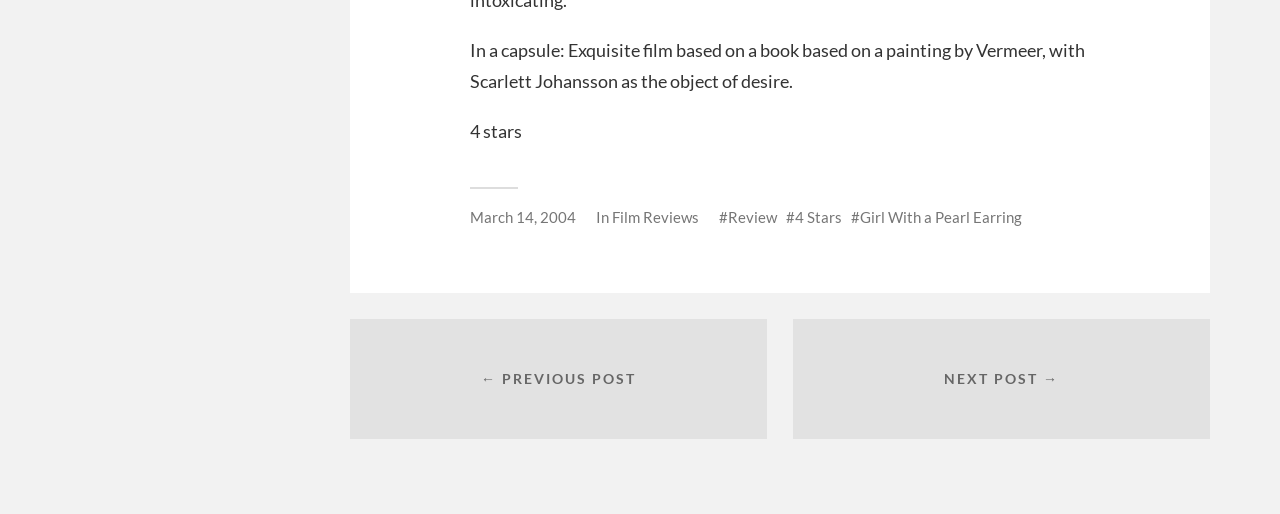Using the information shown in the image, answer the question with as much detail as possible: What is the category of the webpage?

The category of the webpage can be inferred from the link 'Film Reviews' which is located near the top of the webpage, below the film description.